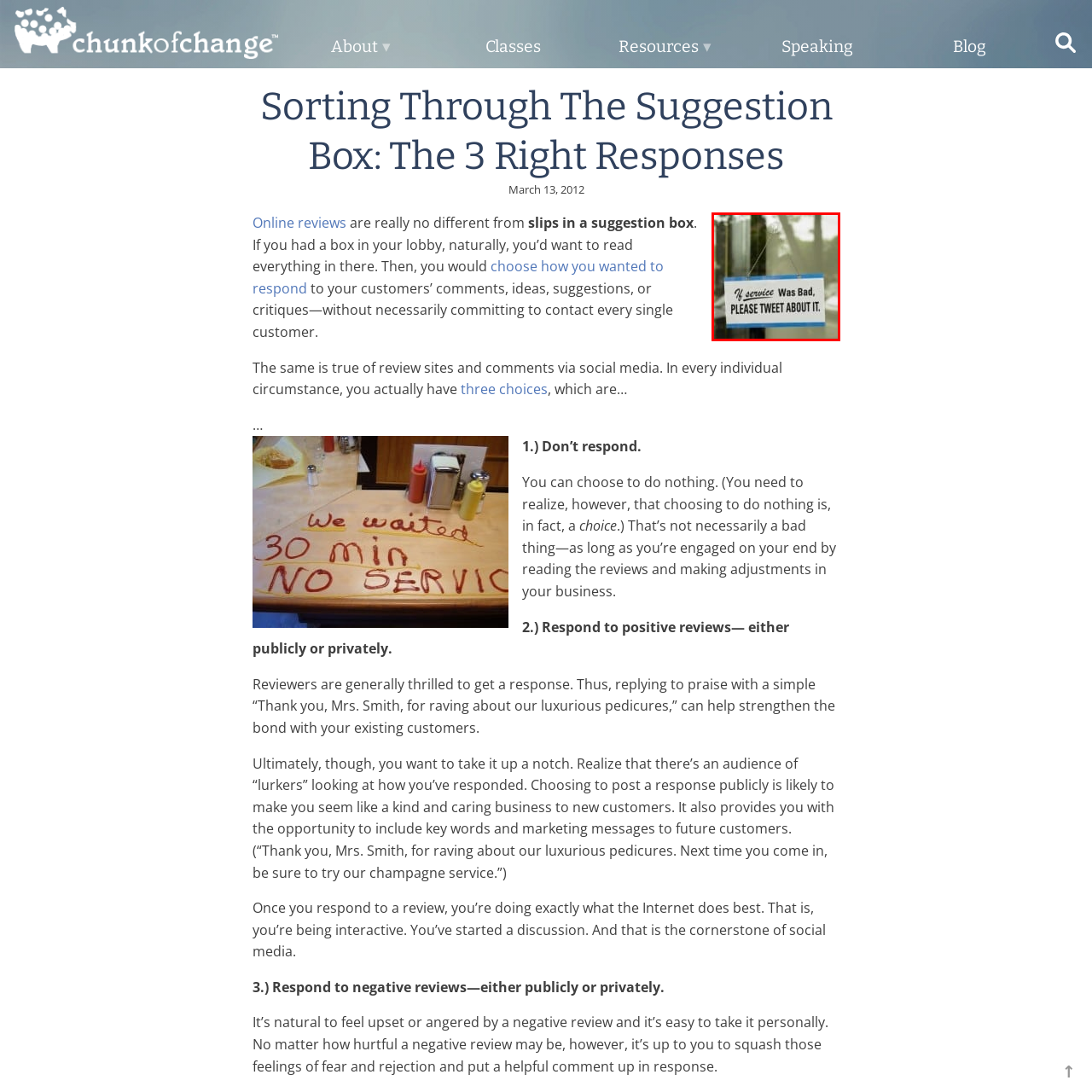Concentrate on the image highlighted by the red boundary and deliver a detailed answer to the following question, using the information from the image:
What is the purpose of the sign's design?

The purpose of the sign's design is to draw attention to the message and provoke thought and engagement from customers. The clean layout and prominent display of the text are intended to make the sign stand out and encourage customers to read and respond to the message.